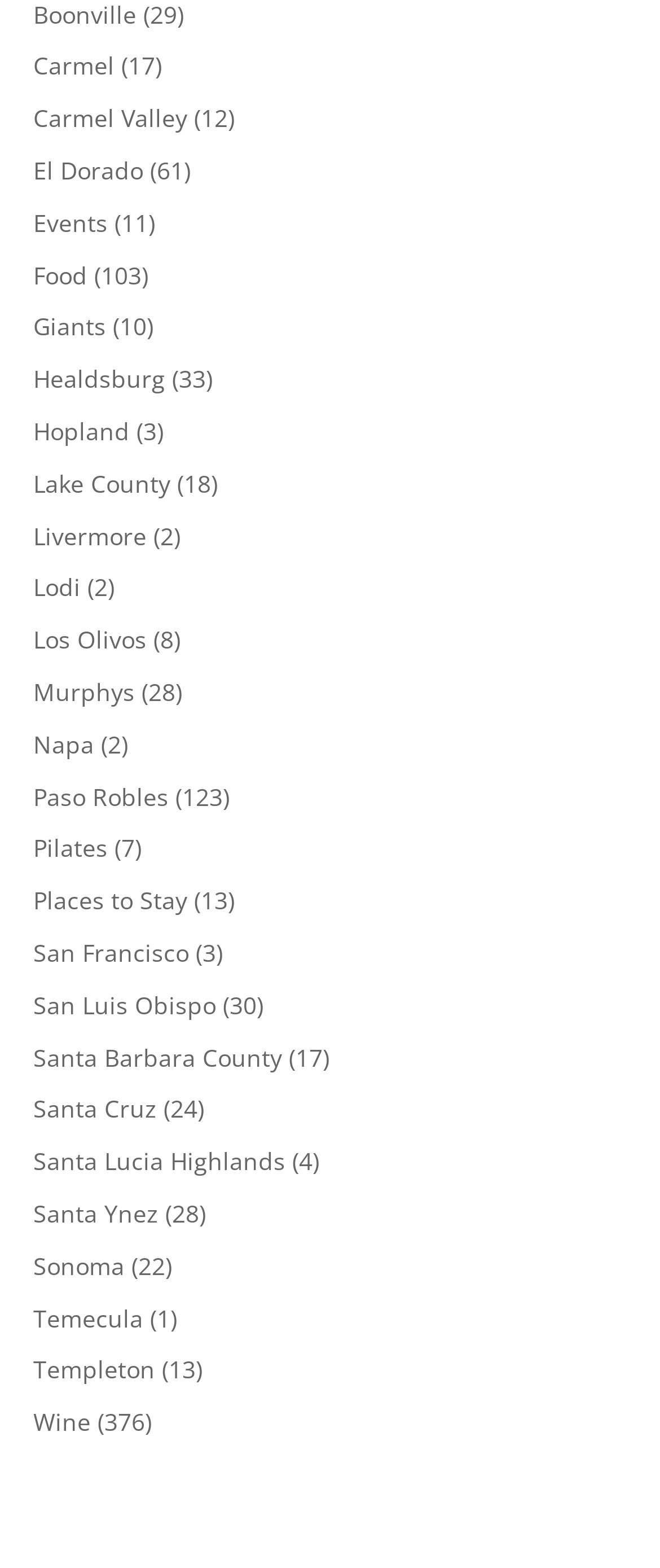Using the image as a reference, answer the following question in as much detail as possible:
What is the category with the fewest items?

I looked at the StaticText elements next to each link and found the one with the lowest number, which is '2' next to the 'Lodi' link, indicating that it is the category with the fewest items.